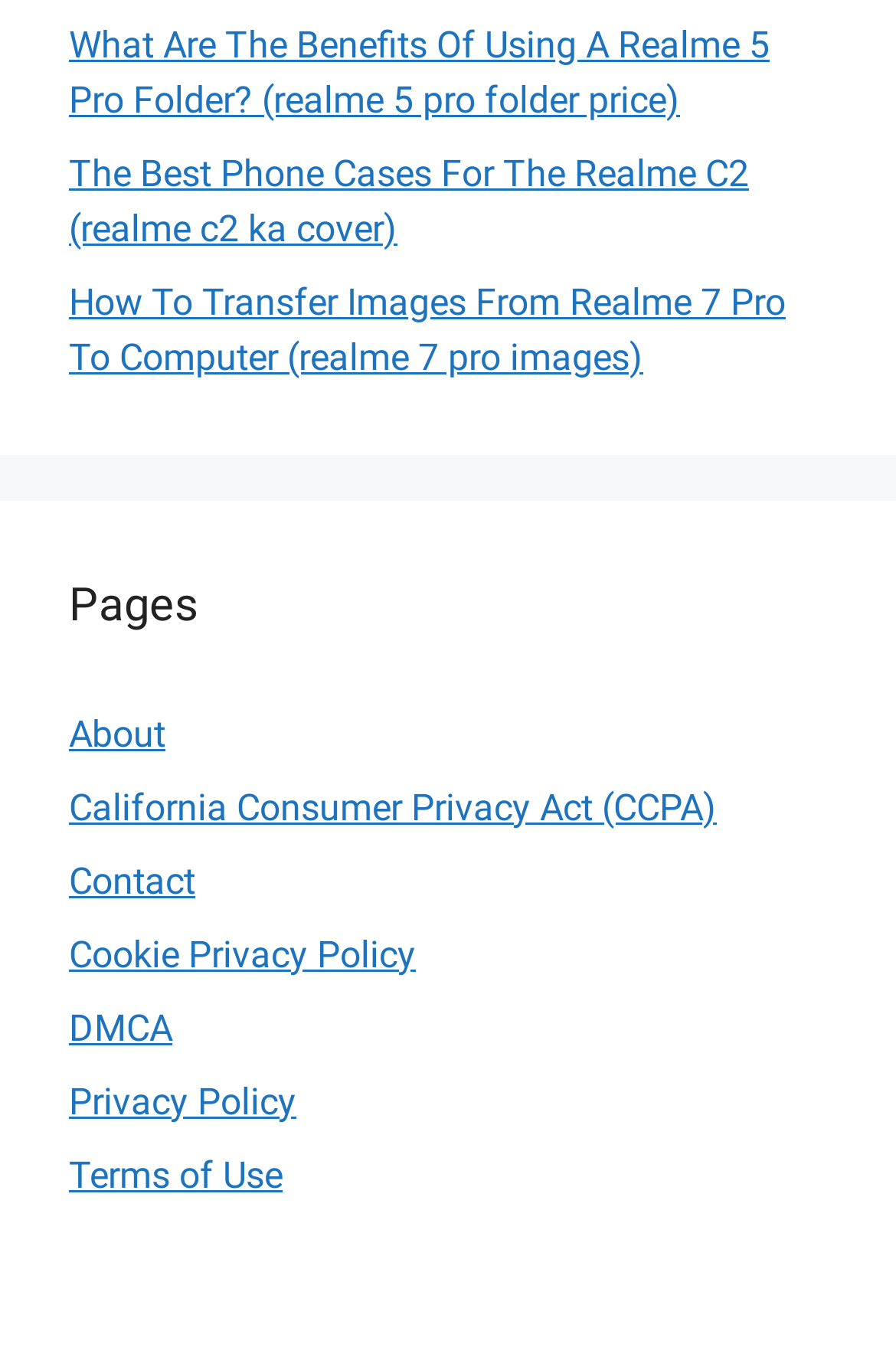How many links are there under the 'Pages' heading?
Analyze the image and deliver a detailed answer to the question.

The 'Pages' heading is located at coordinates [0.077, 0.42, 0.923, 0.471] and has 7 links underneath it, namely 'About', 'California Consumer Privacy Act (CCPA)', 'Contact', 'Cookie Privacy Policy', 'DMCA', 'Privacy Policy', and 'Terms of Use'.